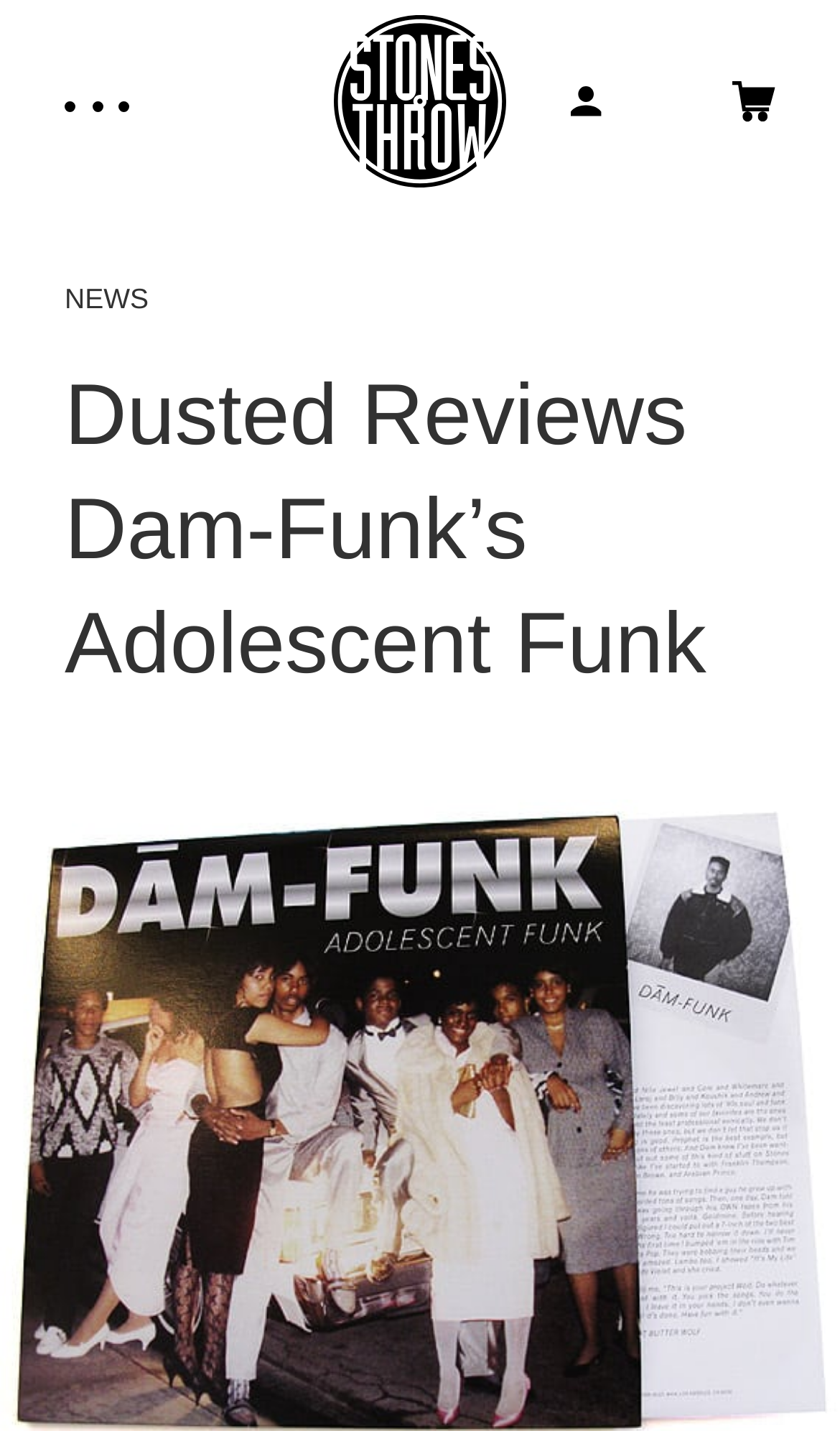Given the description "Jerry Paper", provide the bounding box coordinates of the corresponding UI element.

[0.0, 0.724, 1.0, 0.867]